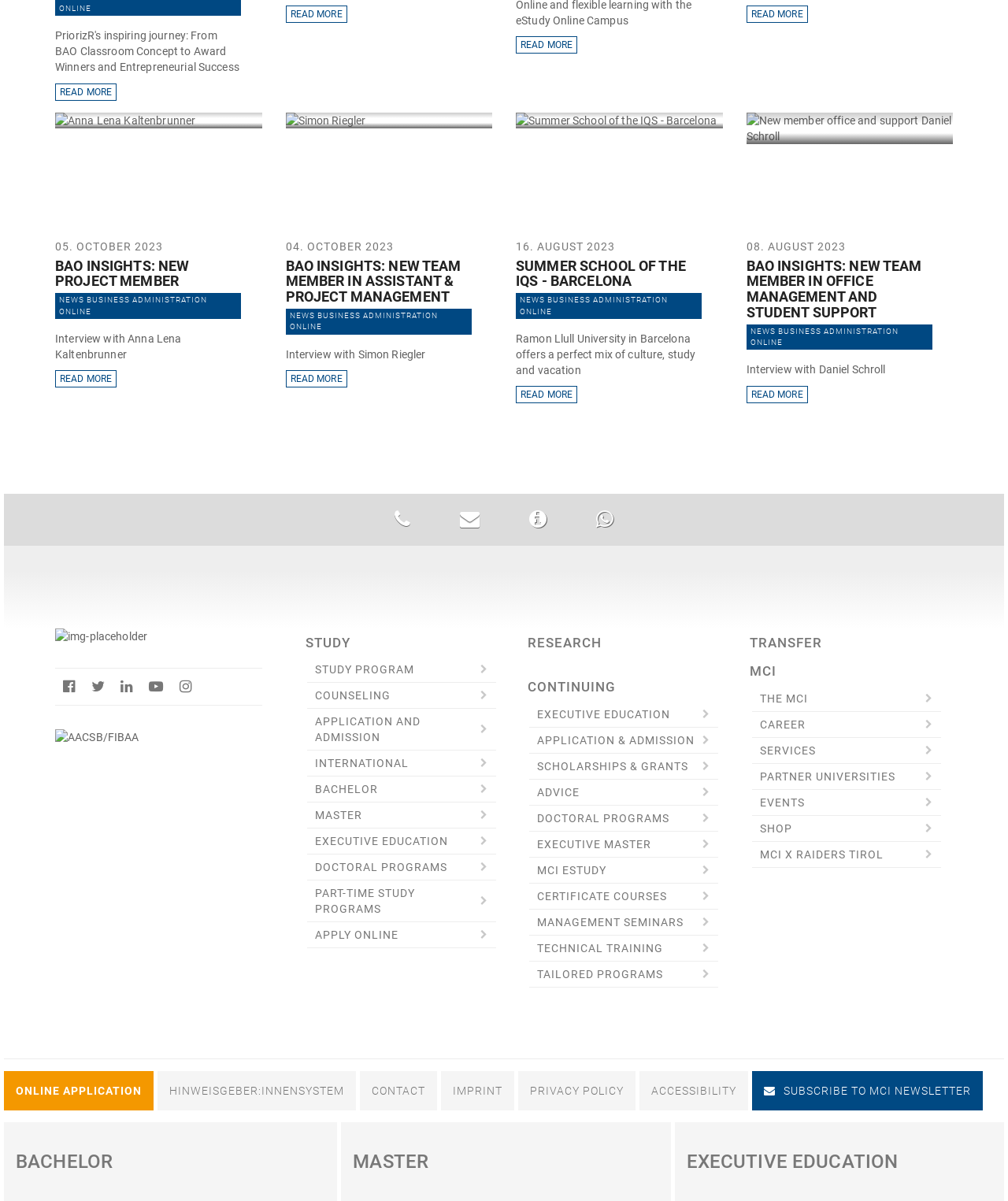Could you locate the bounding box coordinates for the section that should be clicked to accomplish this task: "Read the news about BAO INSIGHTS: NEW TEAM MEMBER IN OFFICE MANAGEMENT AND STUDENT SUPPORT".

[0.74, 0.215, 0.925, 0.267]